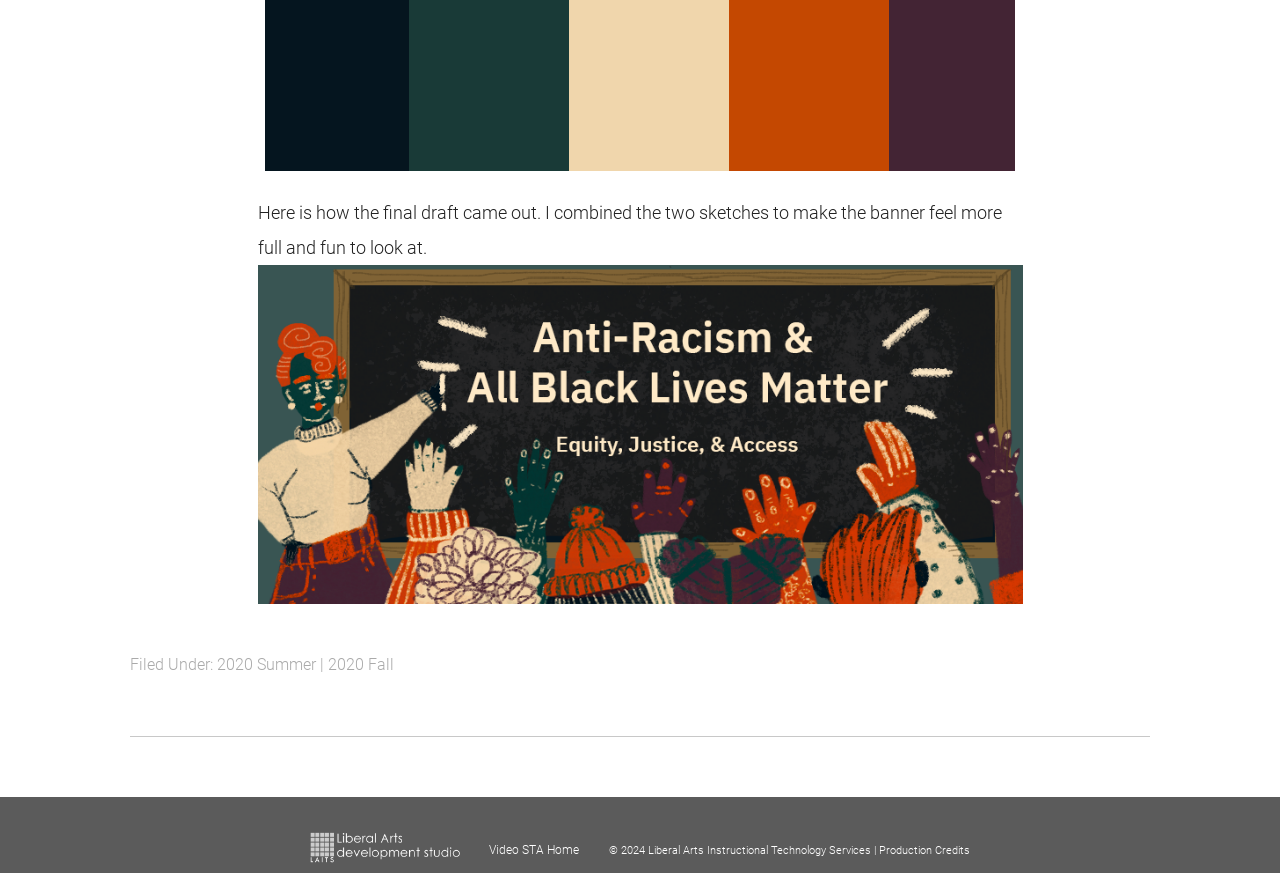What is the copyright year of the webpage?
Provide a thorough and detailed answer to the question.

The copyright year is indicated by the StaticText element with the text '© 2024 Liberal Arts Instructional Technology Services |' which is located at the bottom of the page